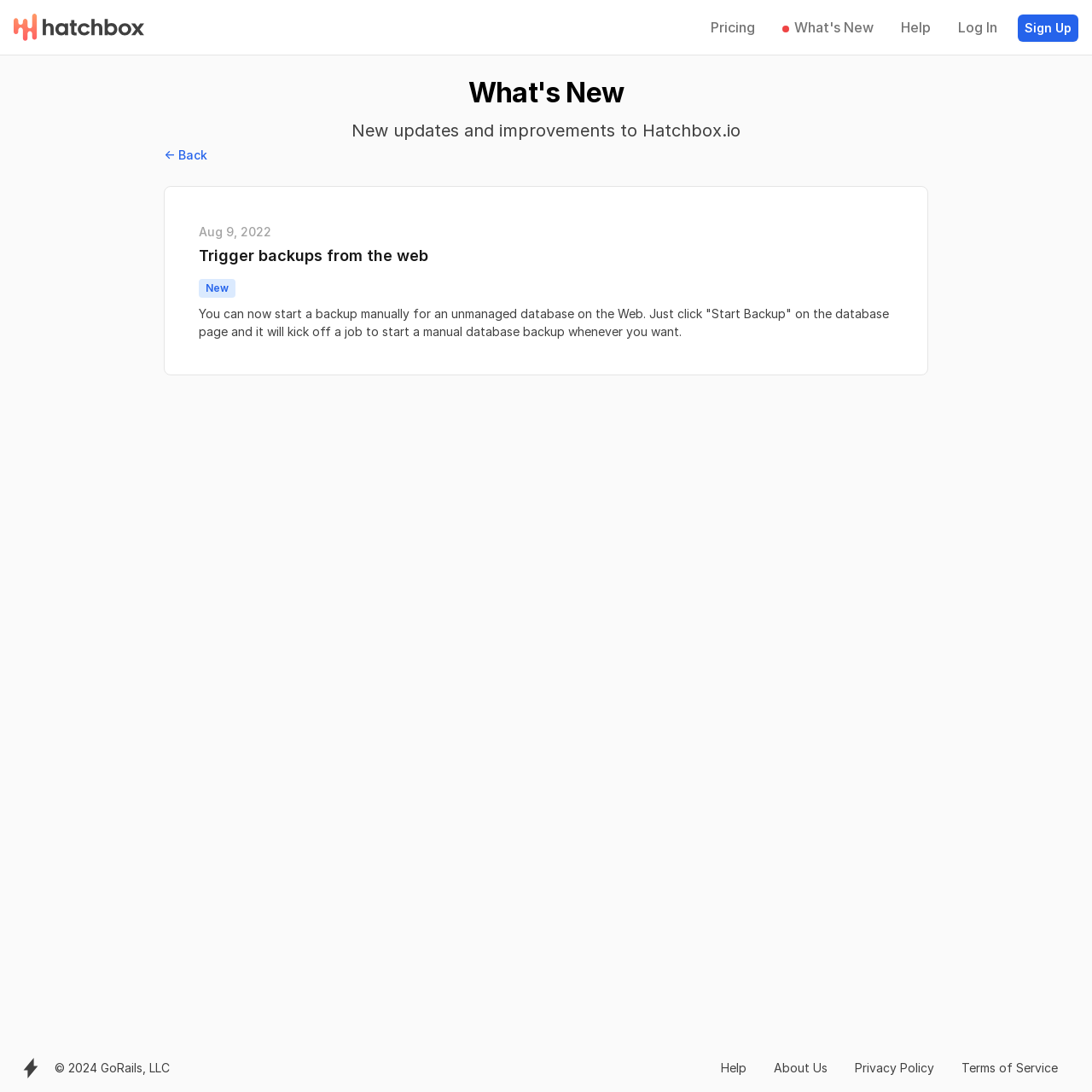Please determine the bounding box coordinates of the section I need to click to accomplish this instruction: "Go to pricing page".

[0.645, 0.006, 0.698, 0.044]